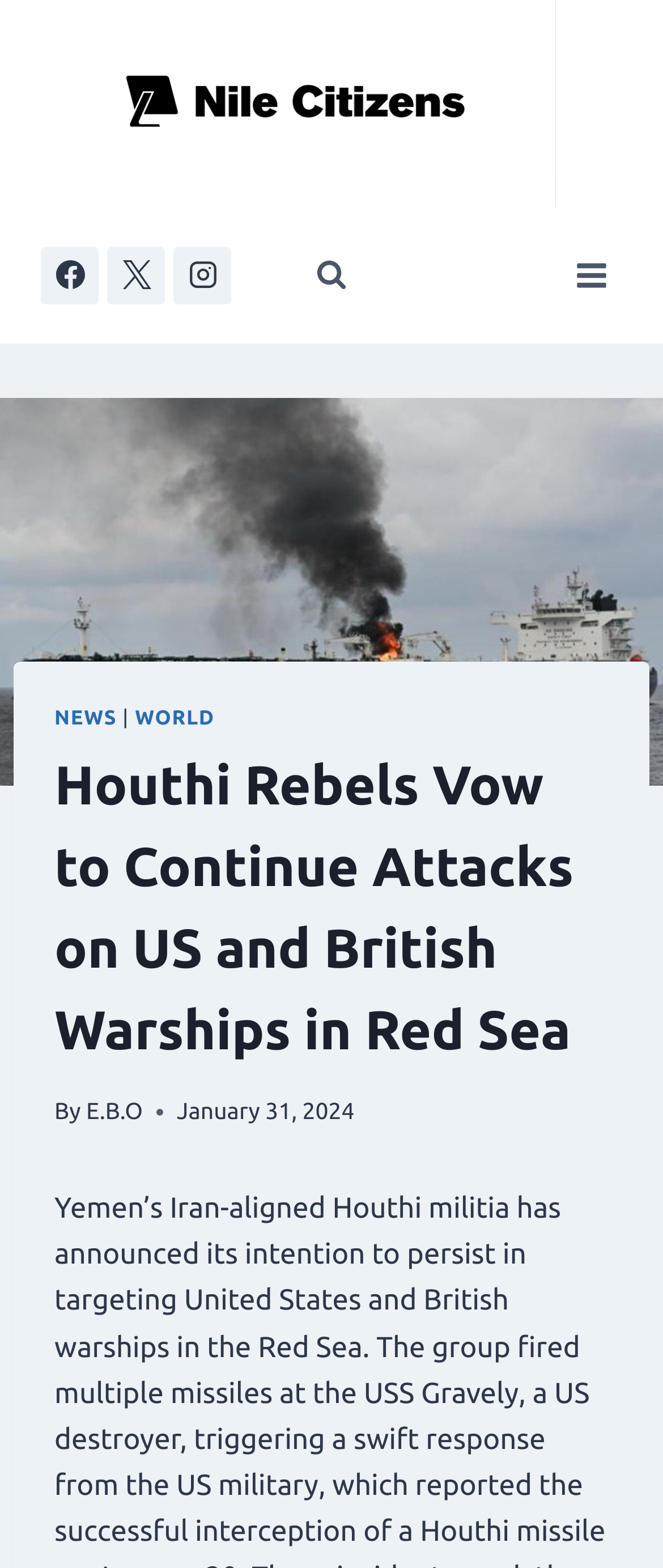Please specify the bounding box coordinates of the area that should be clicked to accomplish the following instruction: "View NEWS page". The coordinates should consist of four float numbers between 0 and 1, i.e., [left, top, right, bottom].

[0.082, 0.451, 0.176, 0.465]